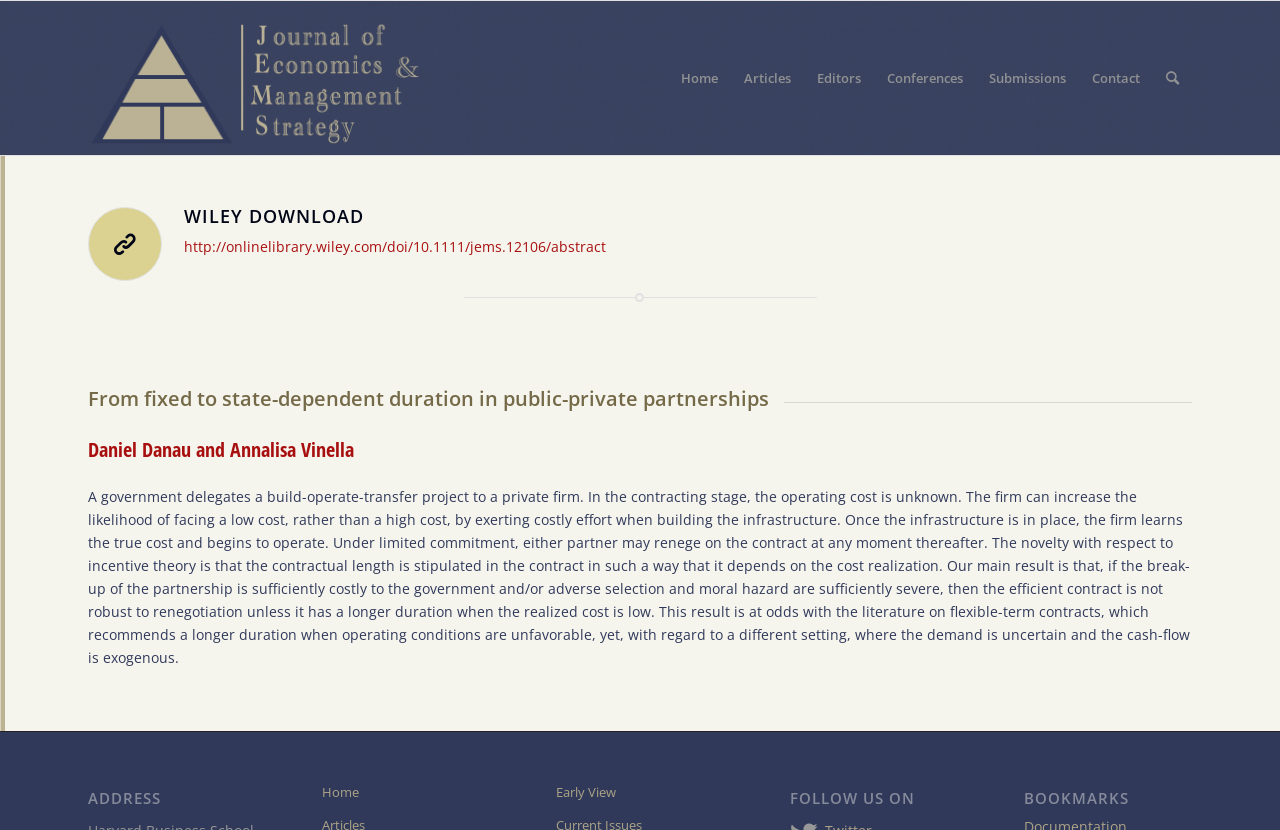Provide the bounding box coordinates for the UI element described in this sentence: "EditorsWho we are". The coordinates should be four float values between 0 and 1, i.e., [left, top, right, bottom].

[0.628, 0.001, 0.682, 0.187]